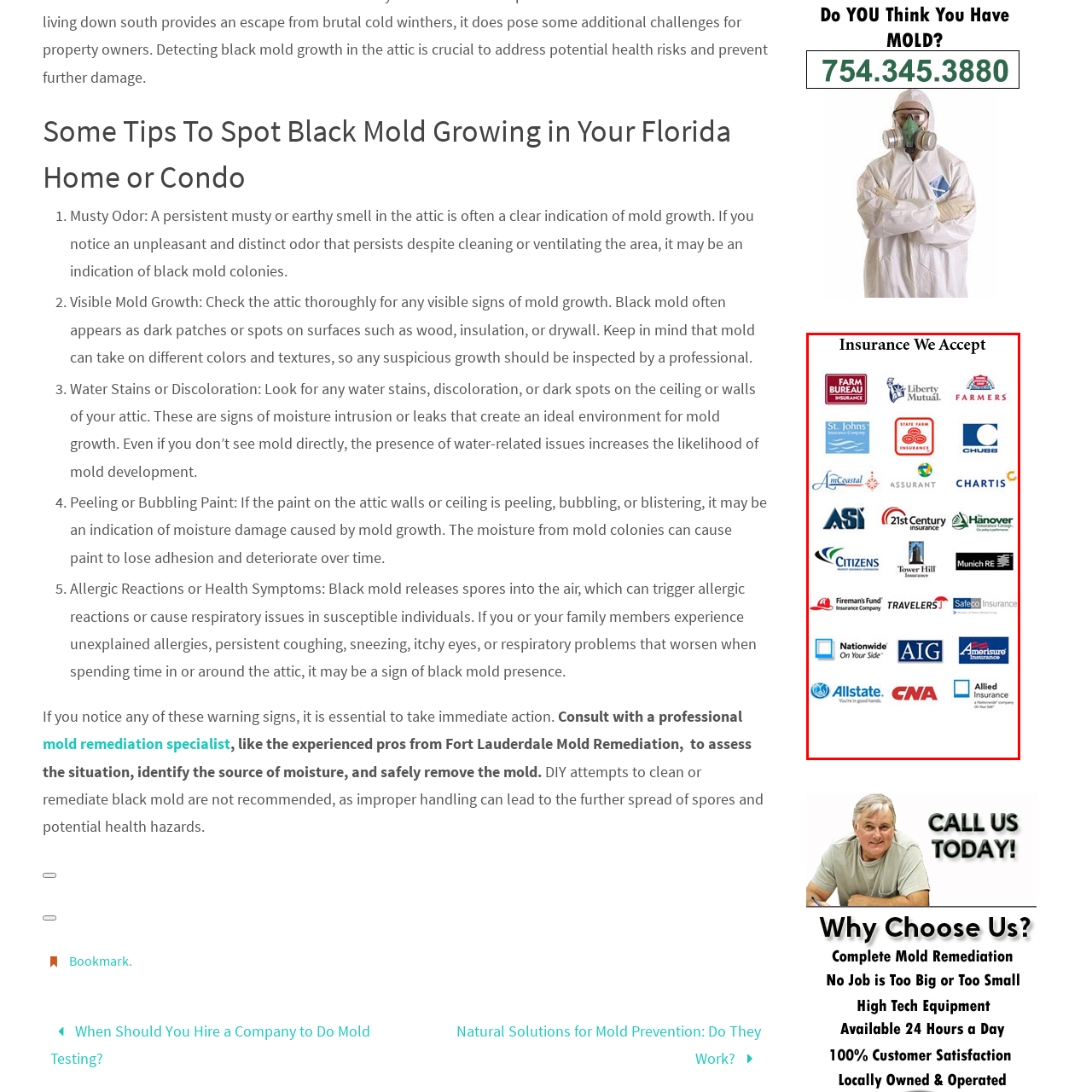Craft an in-depth description of the visual elements captured within the red box.

The image displays a comprehensive list of insurance providers accepted by a mold remediation service in Florida. Prominently featured at the top is the title "Insurance We Accept," indicating the service's commitment to working with a variety of insurance companies. The logos represent well-known insurers, including Liberty Mutual, Farmers, St. Johns, State Farm, and more. This visual reassurance emphasizes the service's credibility and accessibility for clients seeking assistance with mold issues in their homes or condos. Each logo reflects the diverse options available, ensuring potential customers feel confident that their insurance may cover necessary remediation services.